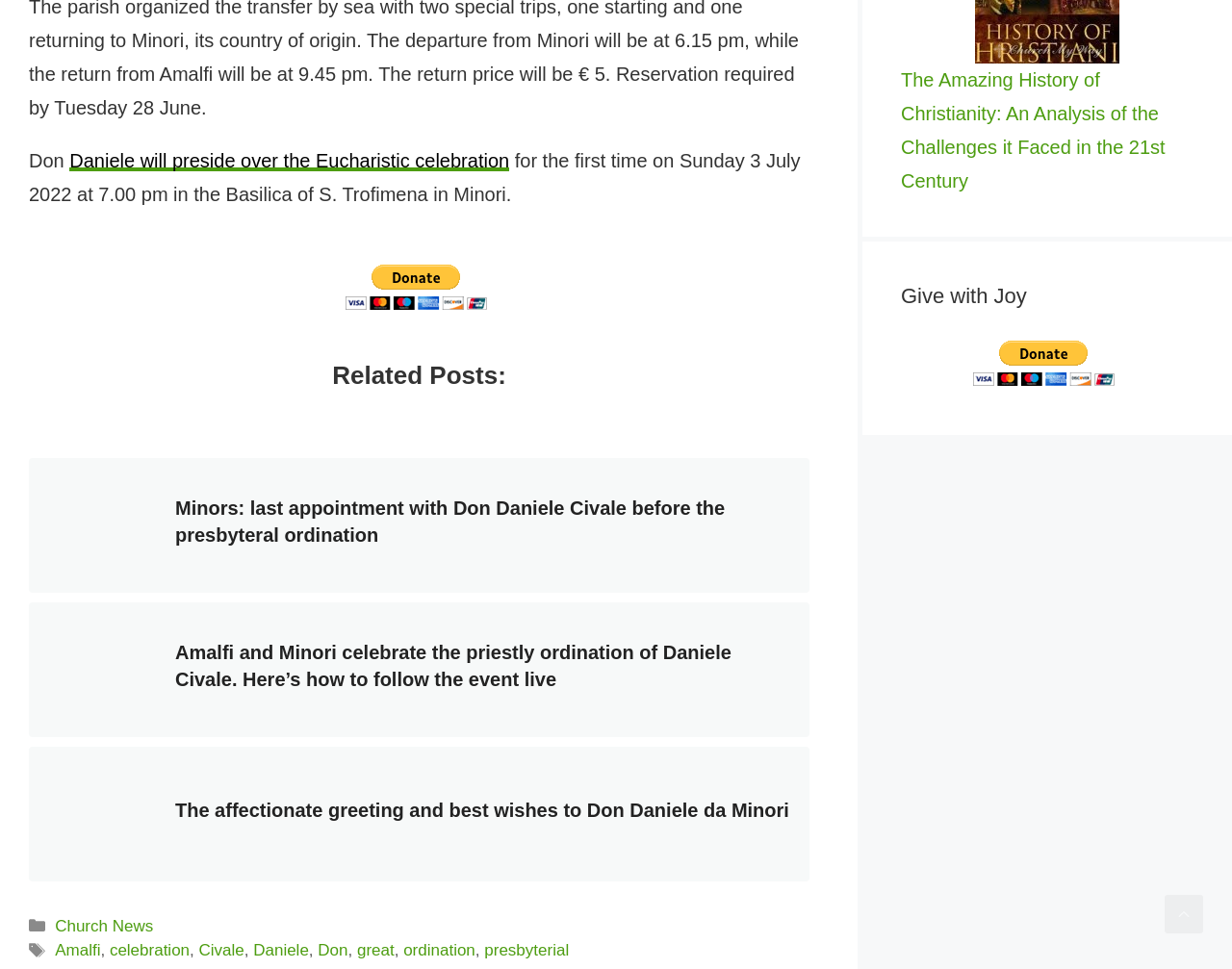Please identify the bounding box coordinates of the area that needs to be clicked to fulfill the following instruction: "Click the 'PayPal - The safer, easier way to pay online.' button."

[0.28, 0.273, 0.395, 0.32]